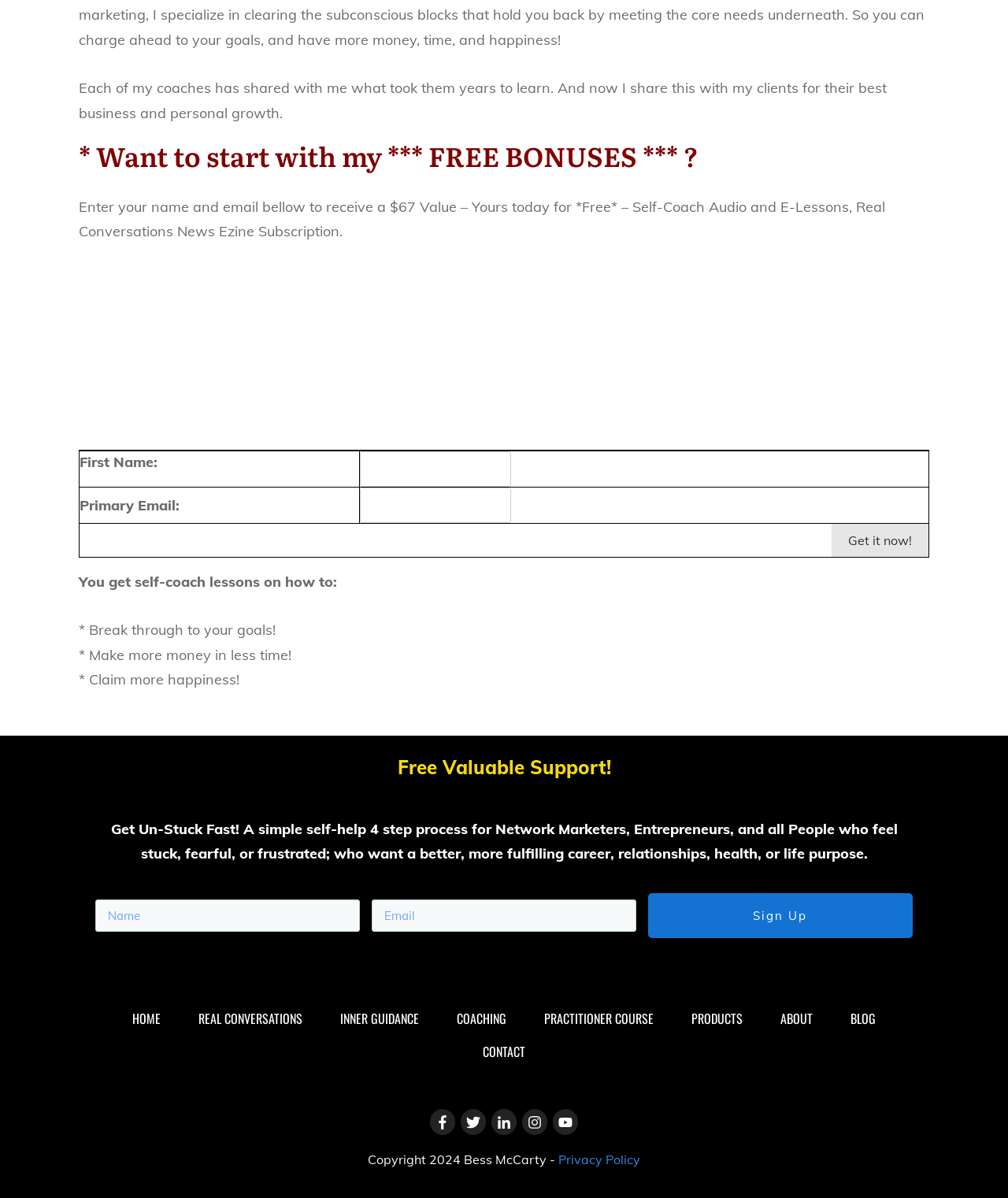Determine the bounding box coordinates in the format (top-left x, top-left y, bottom-right x, bottom-right y). Ensure all values are floating point numbers between 0 and 1. Identify the bounding box of the UI element described by: name="submit" value="Get it now!"

[0.825, 0.437, 0.921, 0.465]